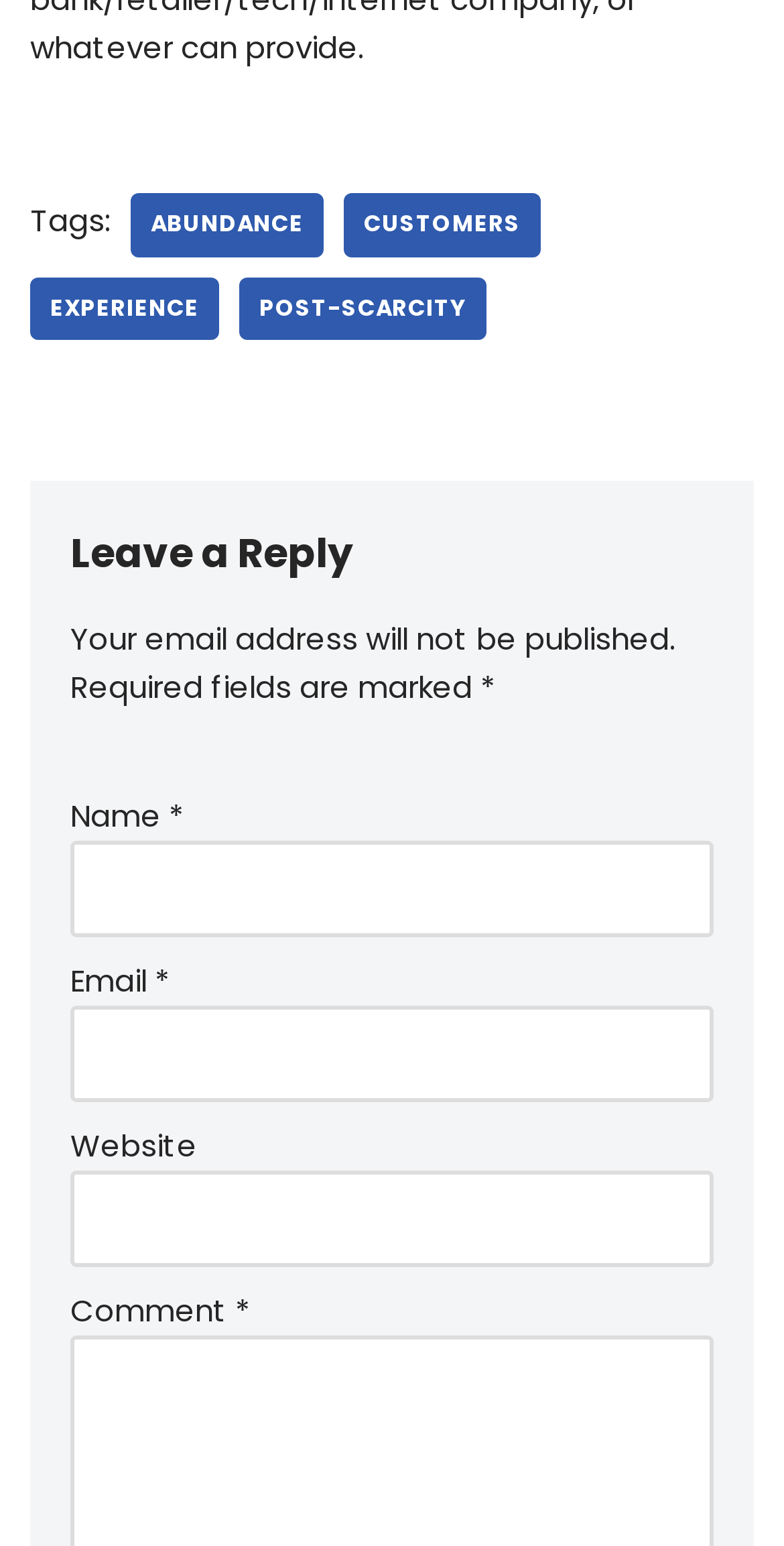Determine the bounding box coordinates of the clickable element necessary to fulfill the instruction: "Leave a comment". Provide the coordinates as four float numbers within the 0 to 1 range, i.e., [left, top, right, bottom].

[0.09, 0.834, 0.3, 0.861]